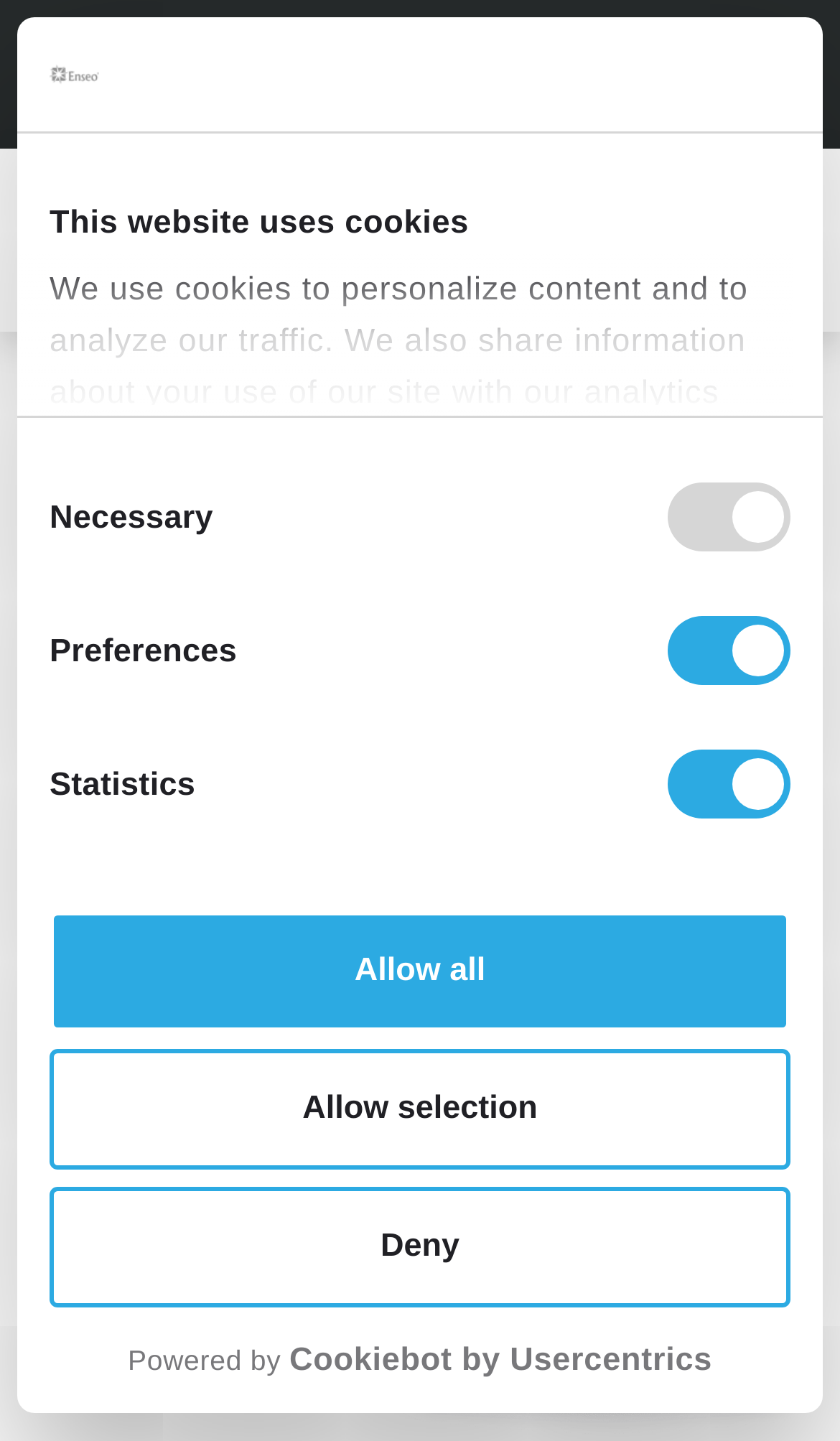Identify the bounding box coordinates for the element you need to click to achieve the following task: "Toggle the menu". Provide the bounding box coordinates as four float numbers between 0 and 1, in the form [left, top, right, bottom].

[0.89, 0.142, 0.974, 0.191]